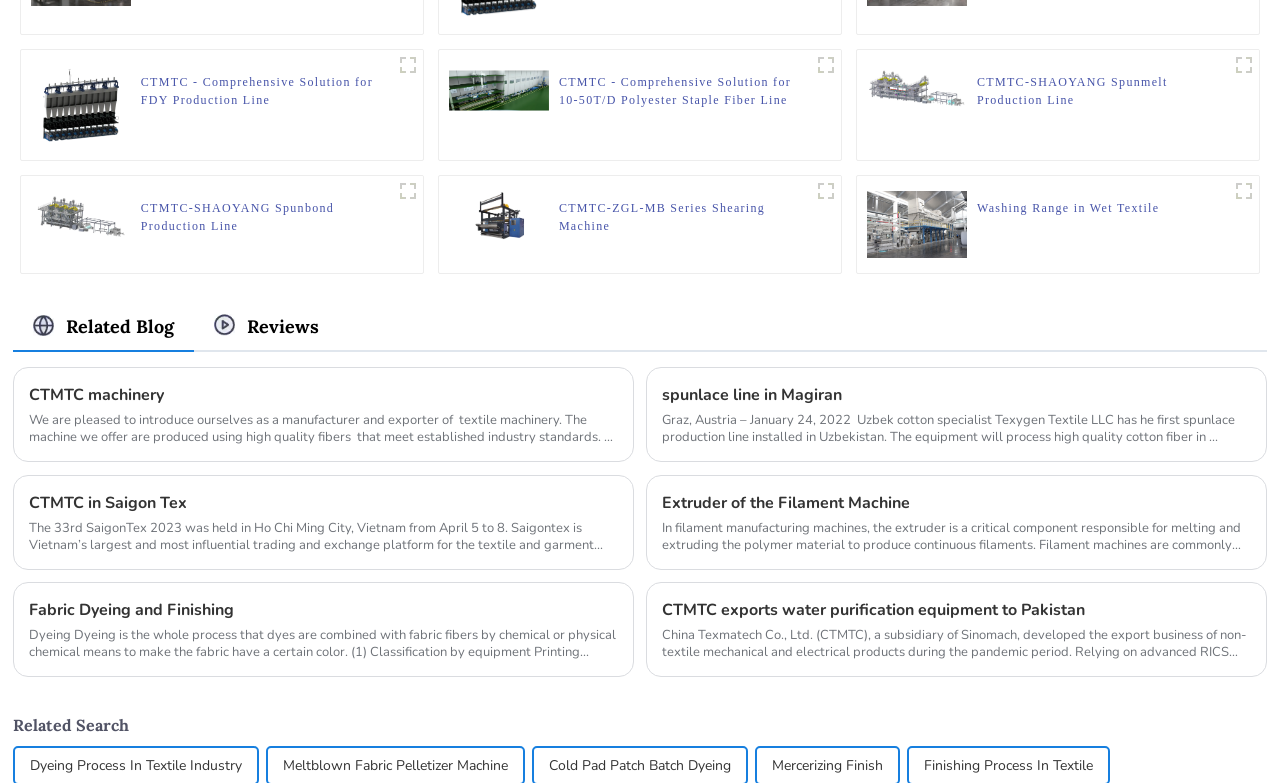What is the purpose of the shearing machine?
Use the information from the image to give a detailed answer to the question.

The shearing machine is mentioned in the figure captions and headings, and its purpose can be inferred as textile processing based on the context of the webpage, which is about textile machinery.